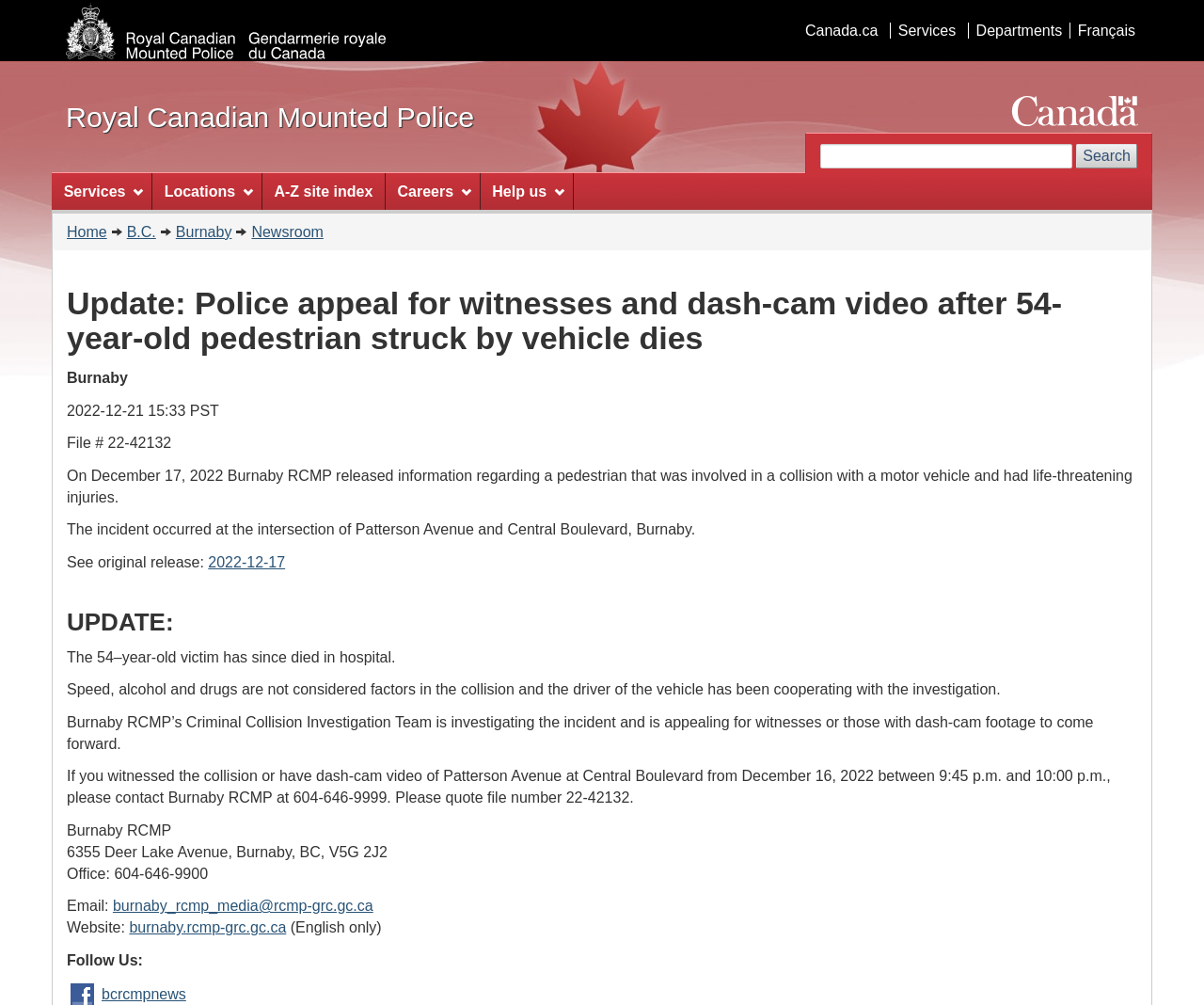What is the main heading displayed on the webpage? Please provide the text.

Update: Police appeal for witnesses and dash-cam video after 54-year-old pedestrian struck by vehicle dies